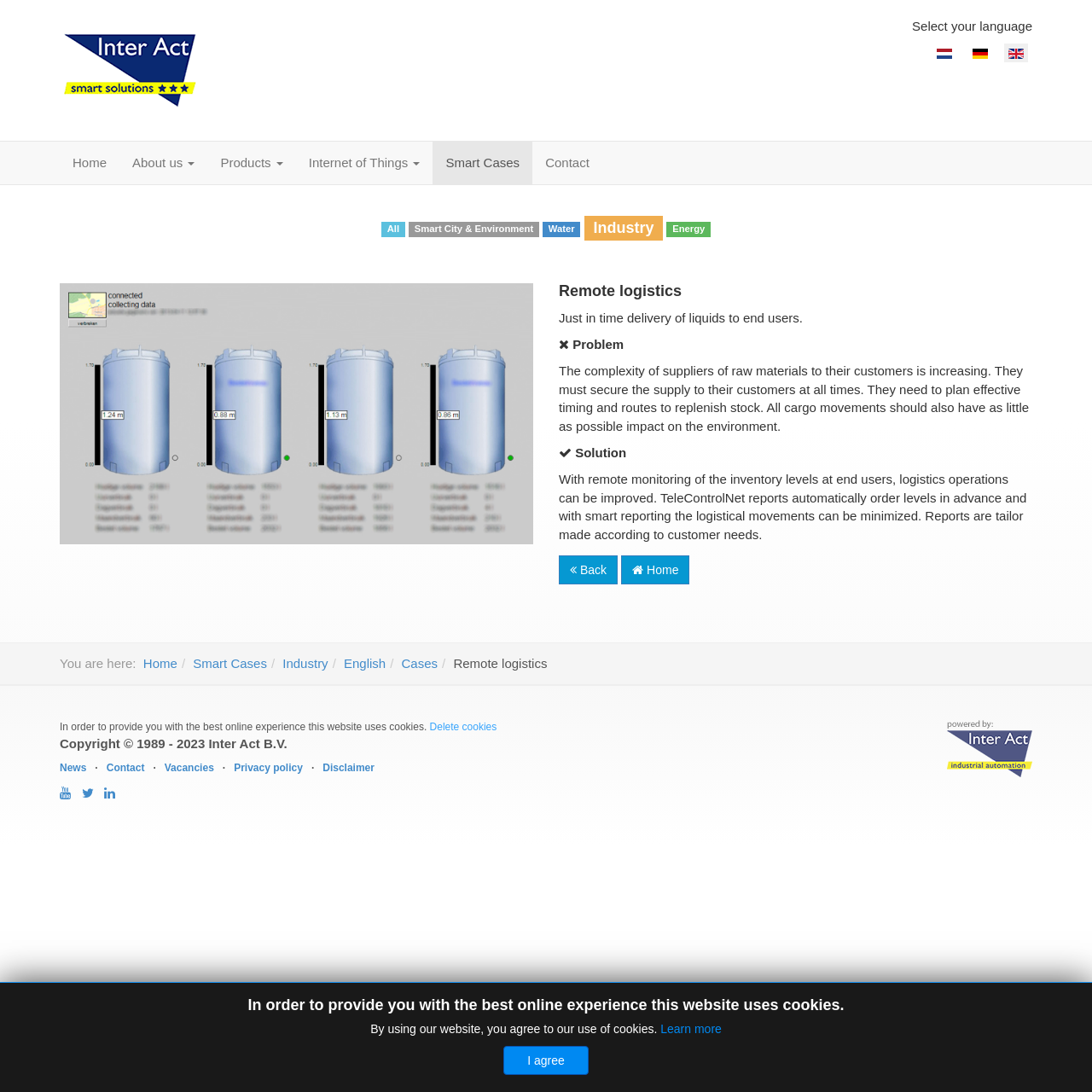Locate the UI element described by (2 Votes and 2 Comments) in the provided webpage screenshot. Return the bounding box coordinates in the format (top-left x, top-left y, bottom-right x, bottom-right y), ensuring all values are between 0 and 1.

None